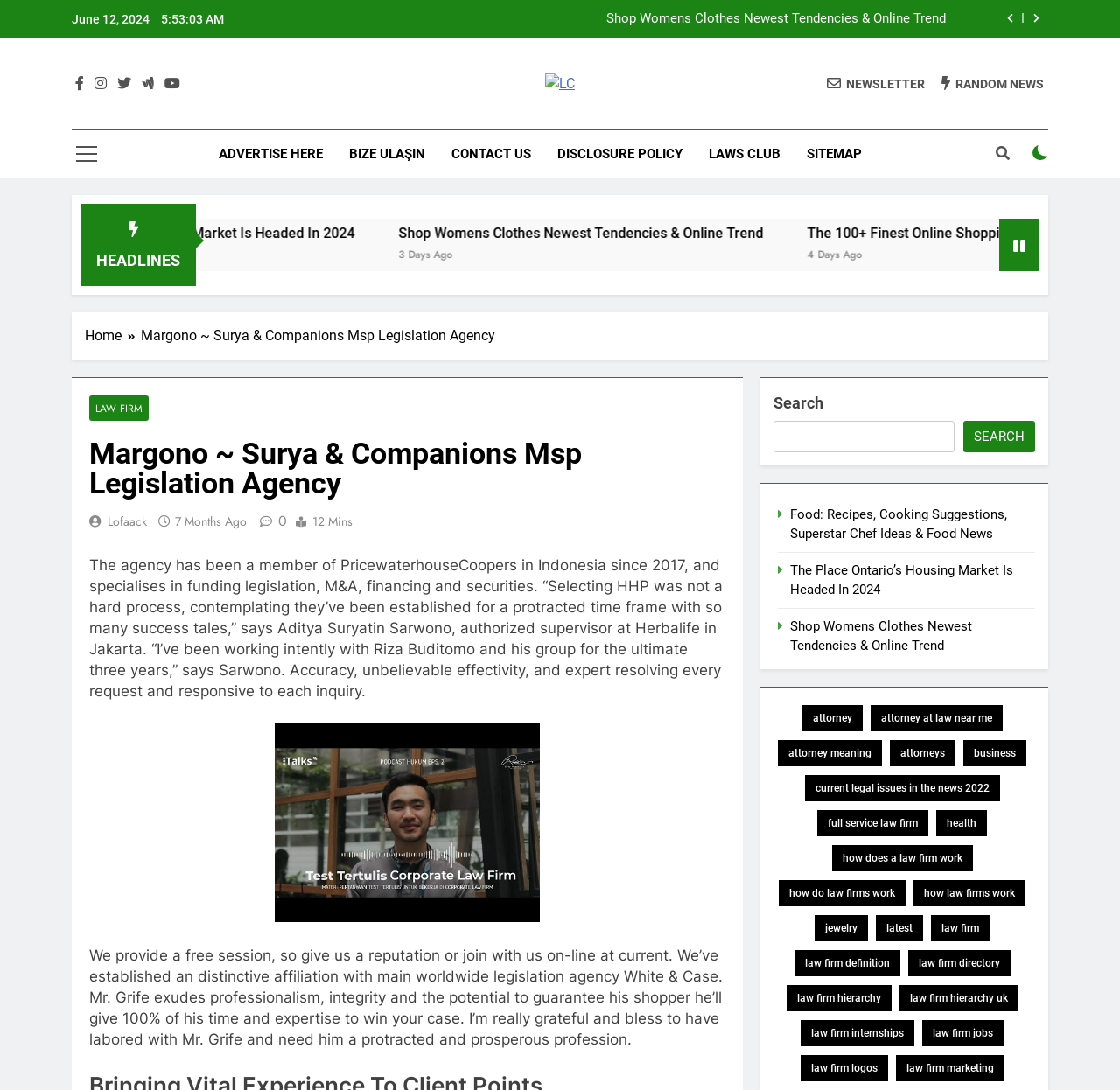What is the name of the law firm associated with White & Case?
Answer the question with a single word or phrase by looking at the picture.

Margono ~ Surya & Companions Msp Legislation Agency